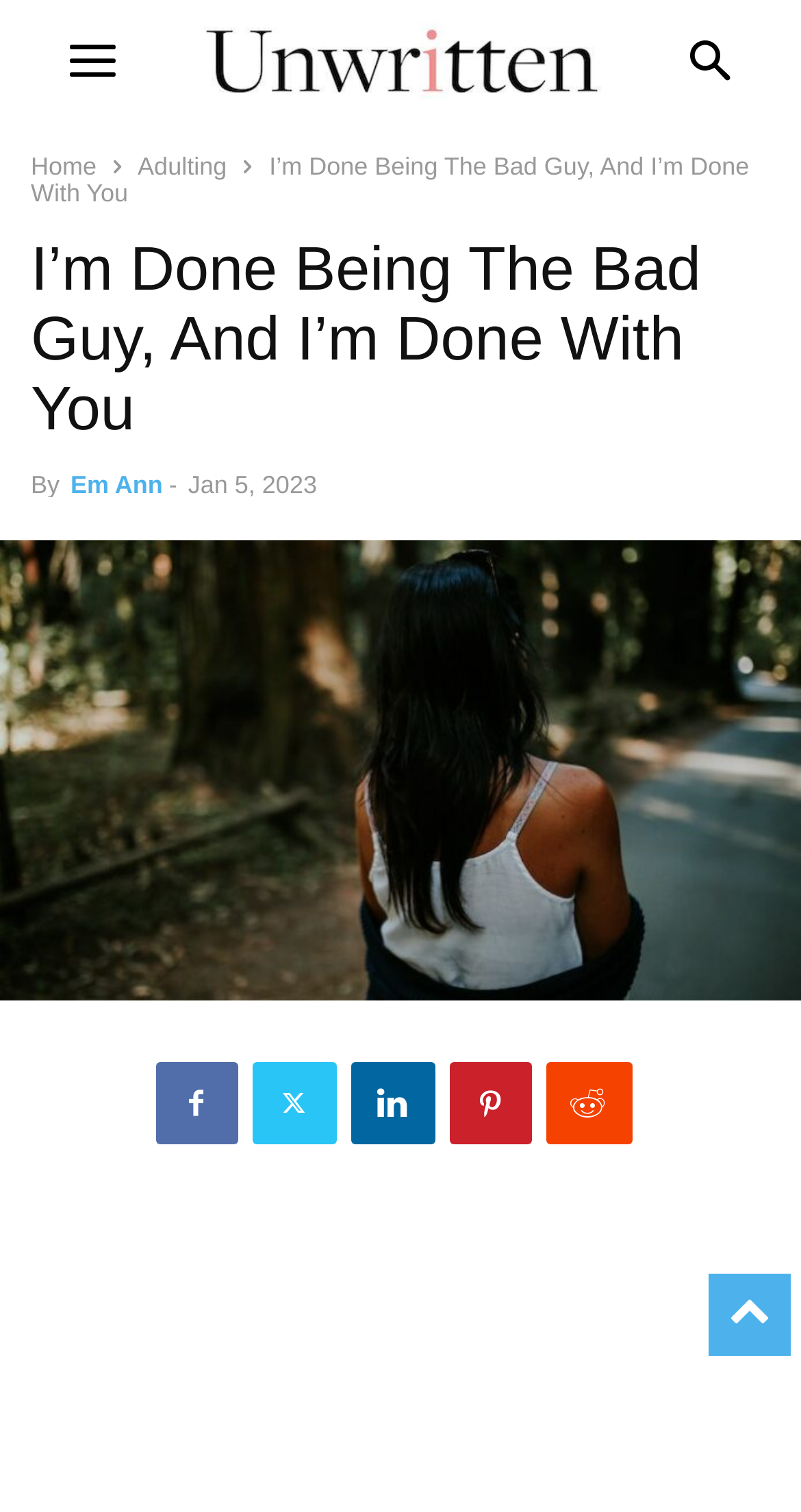Find the bounding box coordinates of the element to click in order to complete the given instruction: "make a donation."

None